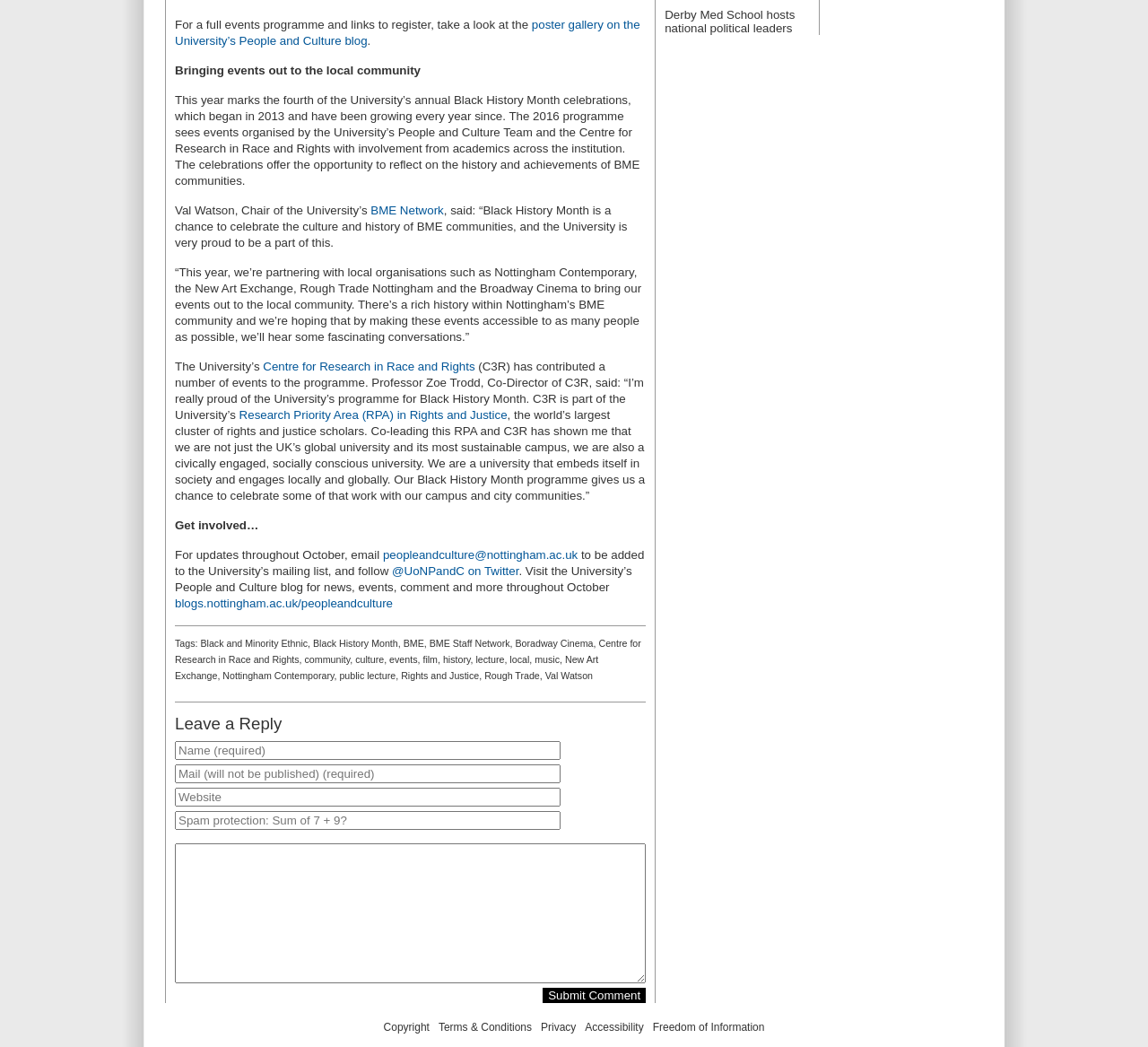Provide a one-word or brief phrase answer to the question:
What is the name of the cinema involved in the Black History Month programme?

Broadway Cinema